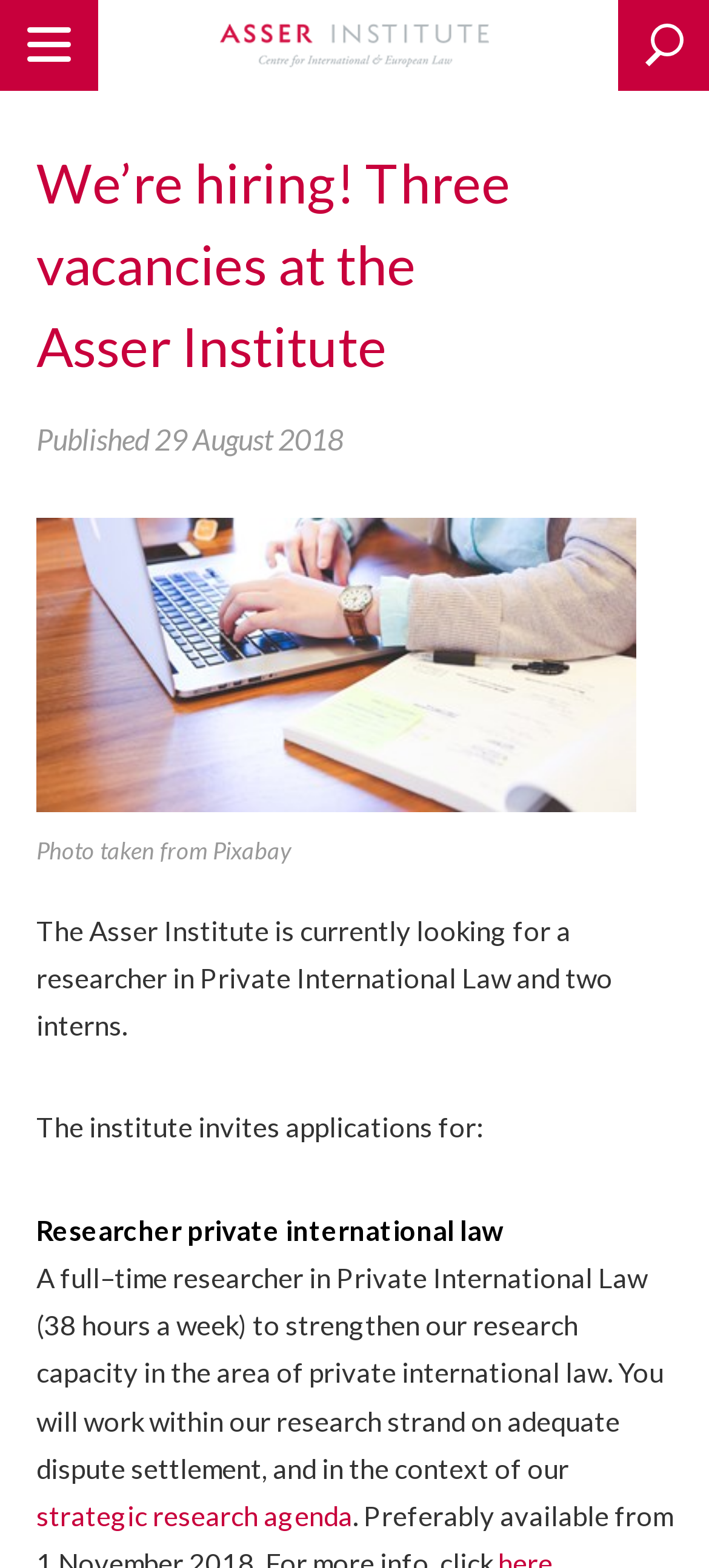Identify the text that serves as the heading for the webpage and generate it.

We’re hiring! Three vacancies at the Asser Institute